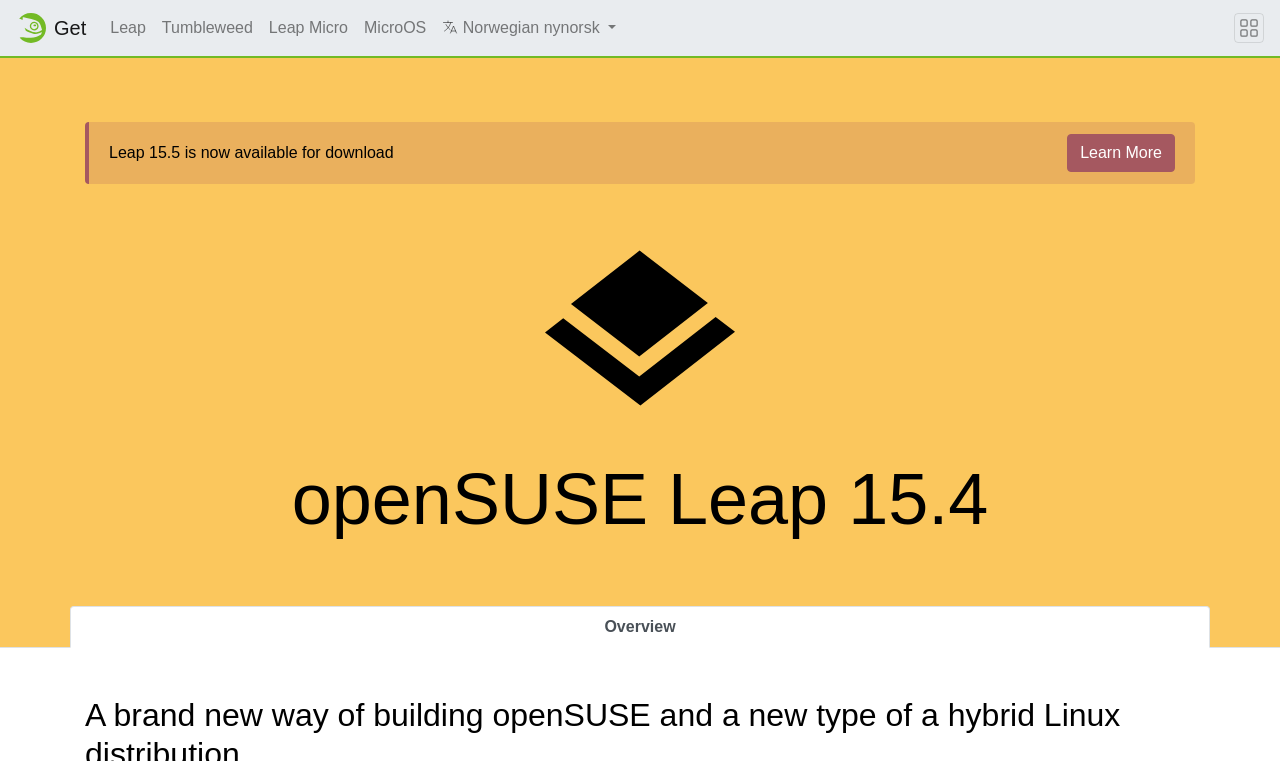Determine the bounding box coordinates for the area you should click to complete the following instruction: "Go to the Overview tab".

[0.055, 0.797, 0.945, 0.852]